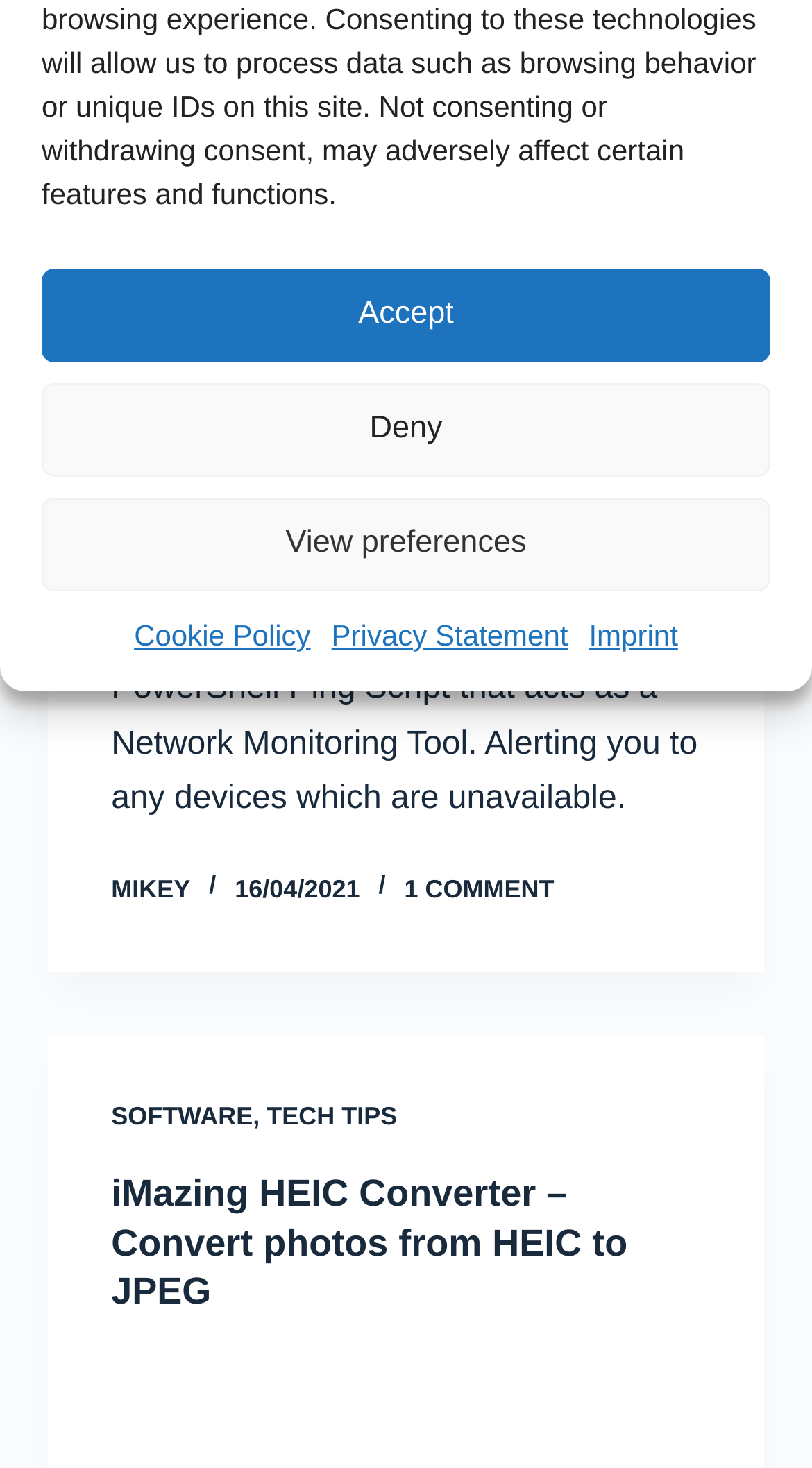Given the following UI element description: "Tech Tips", find the bounding box coordinates in the webpage screenshot.

[0.328, 0.751, 0.489, 0.771]